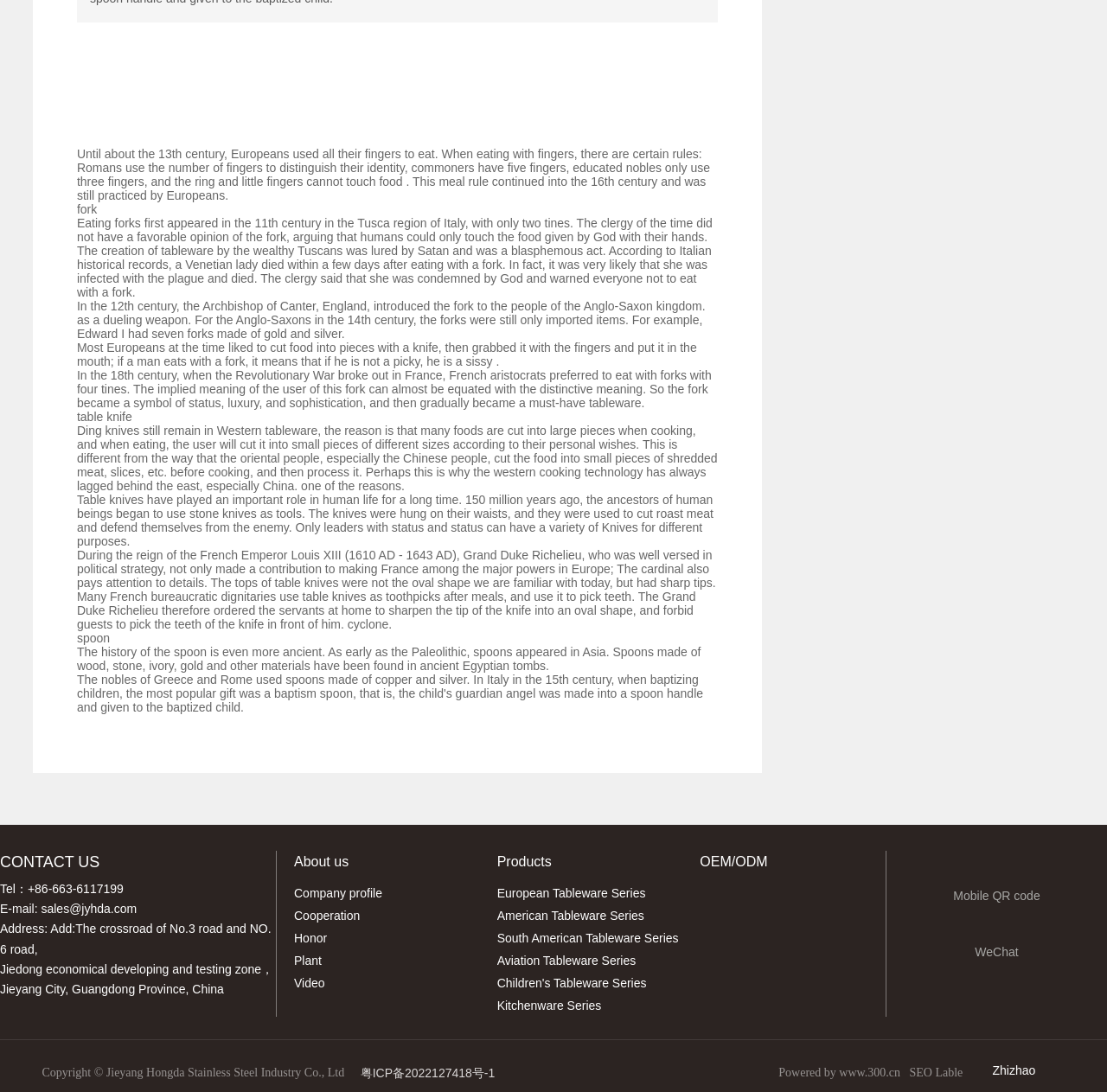Pinpoint the bounding box coordinates of the element you need to click to execute the following instruction: "Click the Kiev Gid logo". The bounding box should be represented by four float numbers between 0 and 1, in the format [left, top, right, bottom].

None